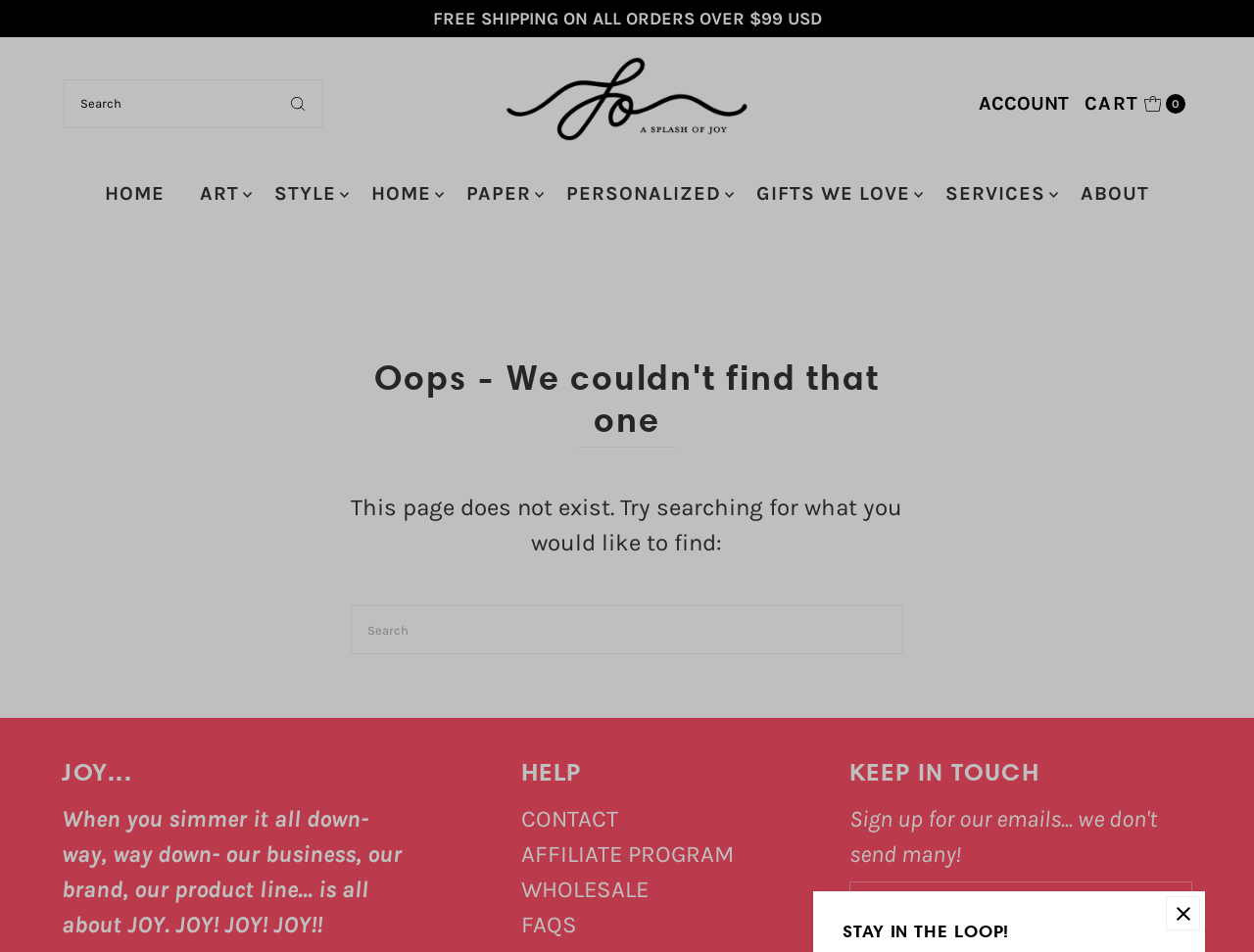Find the bounding box coordinates of the clickable area required to complete the following action: "Search for something".

[0.28, 0.636, 0.72, 0.687]